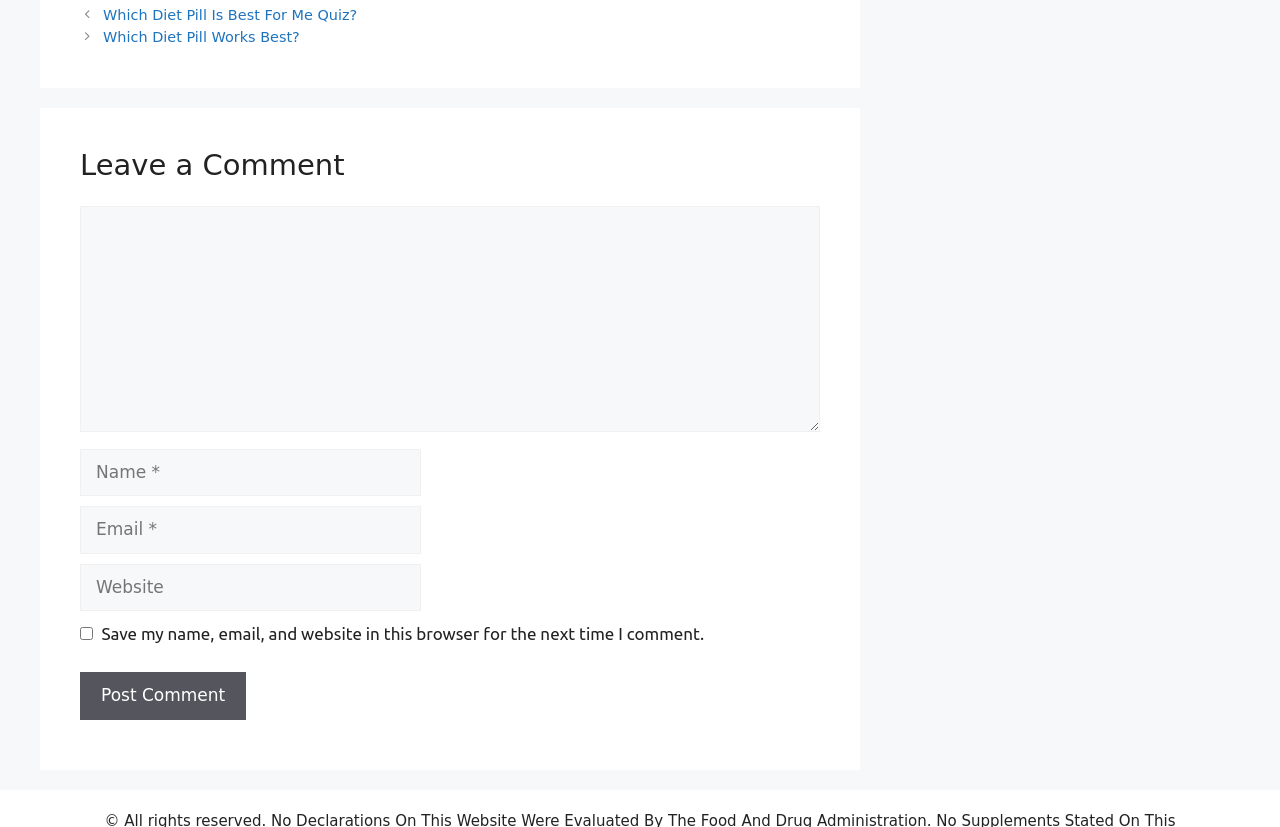Respond to the question below with a single word or phrase:
What is the default state of the 'Save my name, email, and website' checkbox?

Unchecked